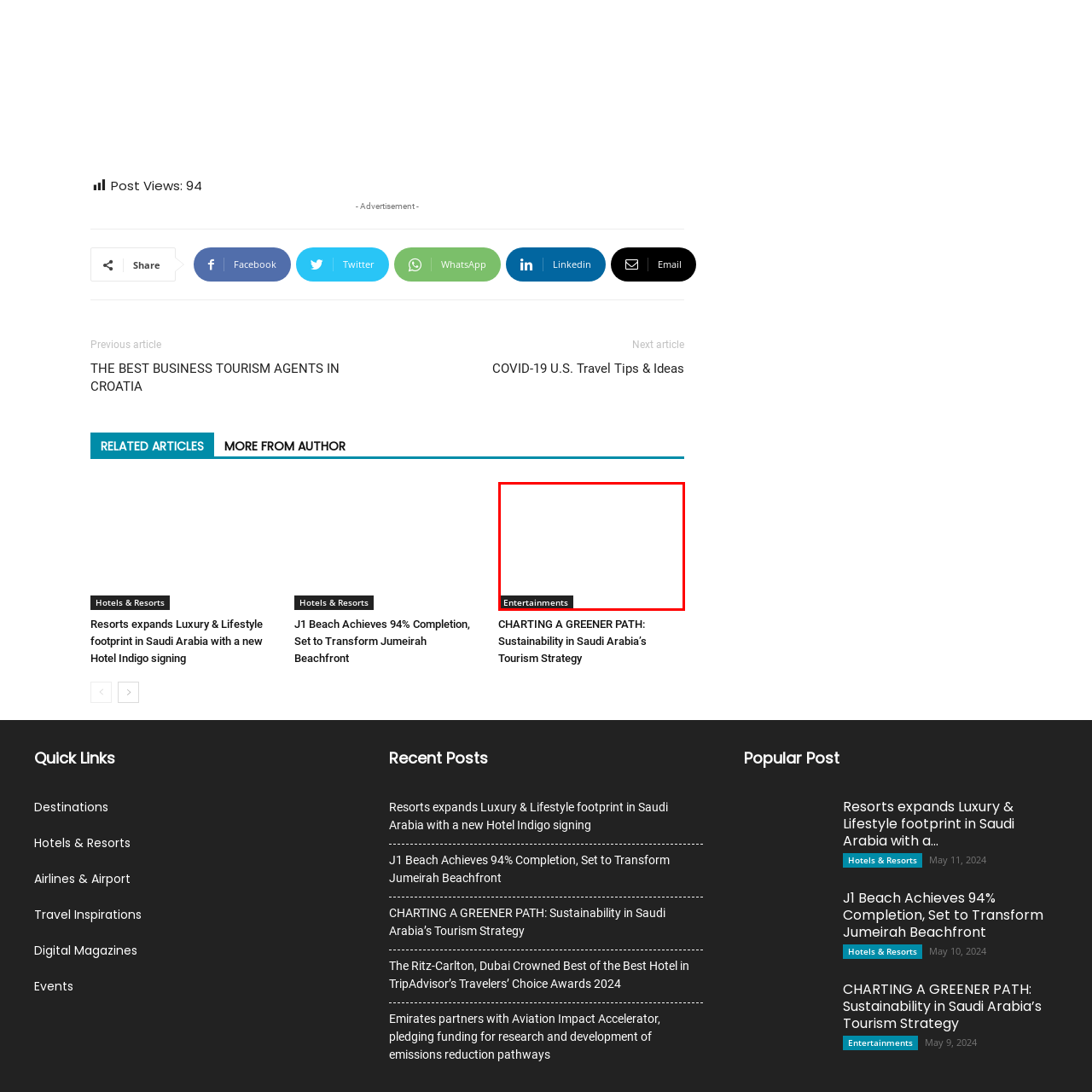Provide a detailed account of the visual content within the red-outlined section of the image.

The image features a section labeled "Entertainments," suggesting a focus on entertainment-related content, possibly including articles, news, or features pertinent to the entertainment industry. This element is prominently displayed on a webpage, indicating it serves as a category or navigation link for users seeking information about various entertainment topics. The design is minimalist, with a contrasting dark background and clear, legible text that enhances visibility and accessibility for users exploring this section.